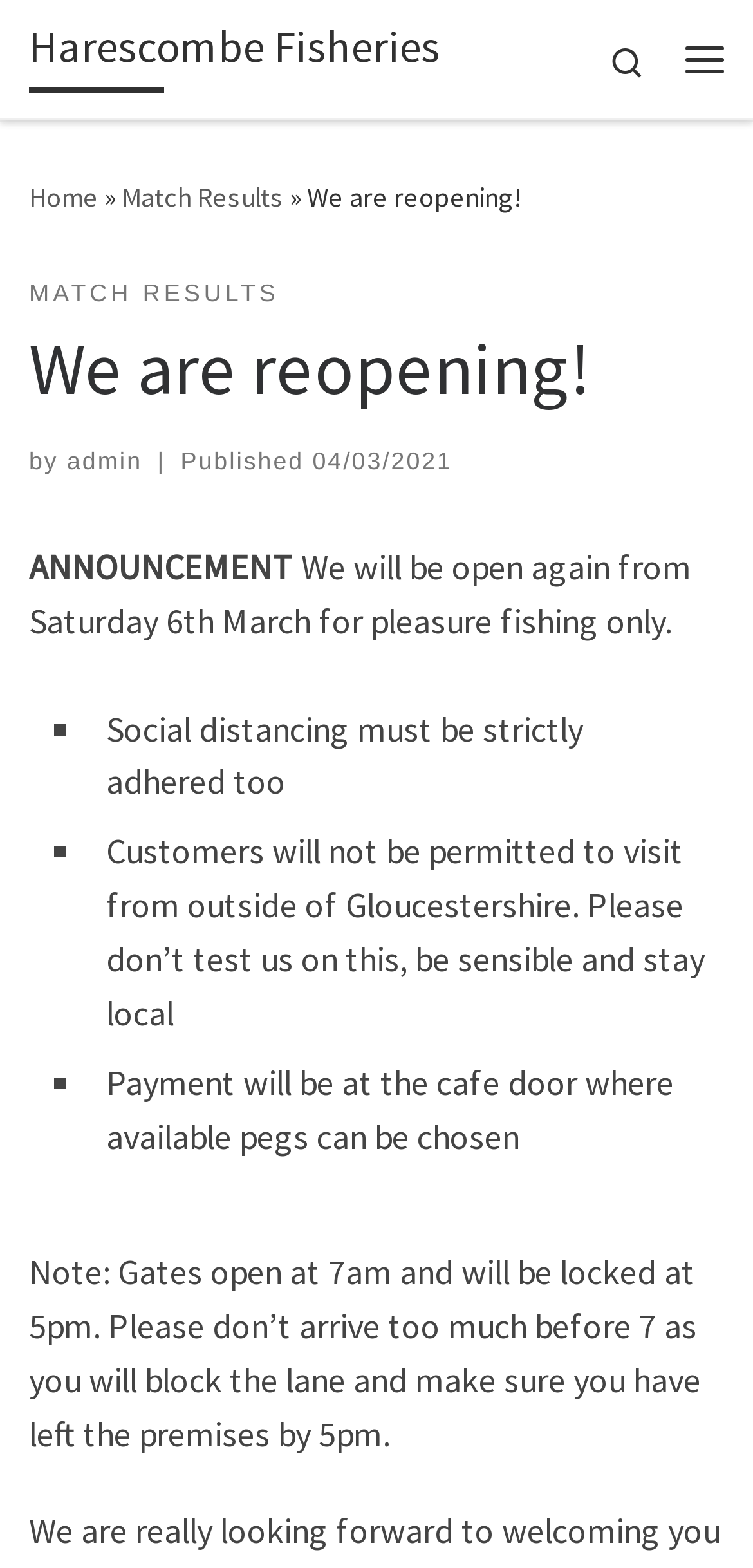Using the webpage screenshot and the element description 04/03/2021, determine the bounding box coordinates. Specify the coordinates in the format (top-left x, top-left y, bottom-right x, bottom-right y) with values ranging from 0 to 1.

[0.415, 0.286, 0.601, 0.303]